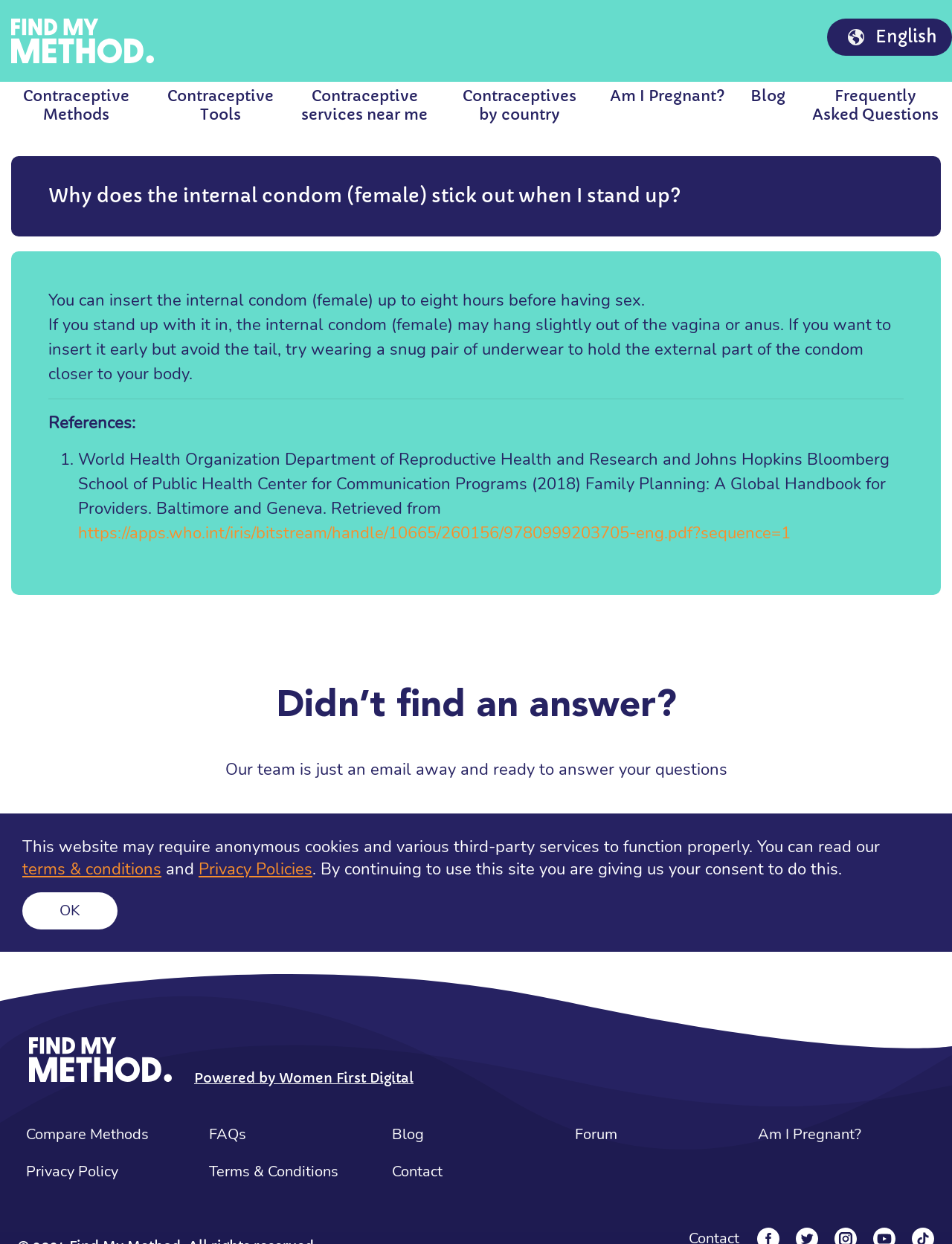Please determine the bounding box coordinates of the clickable area required to carry out the following instruction: "Read the blog". The coordinates must be four float numbers between 0 and 1, represented as [left, top, right, bottom].

[0.788, 0.07, 0.825, 0.09]